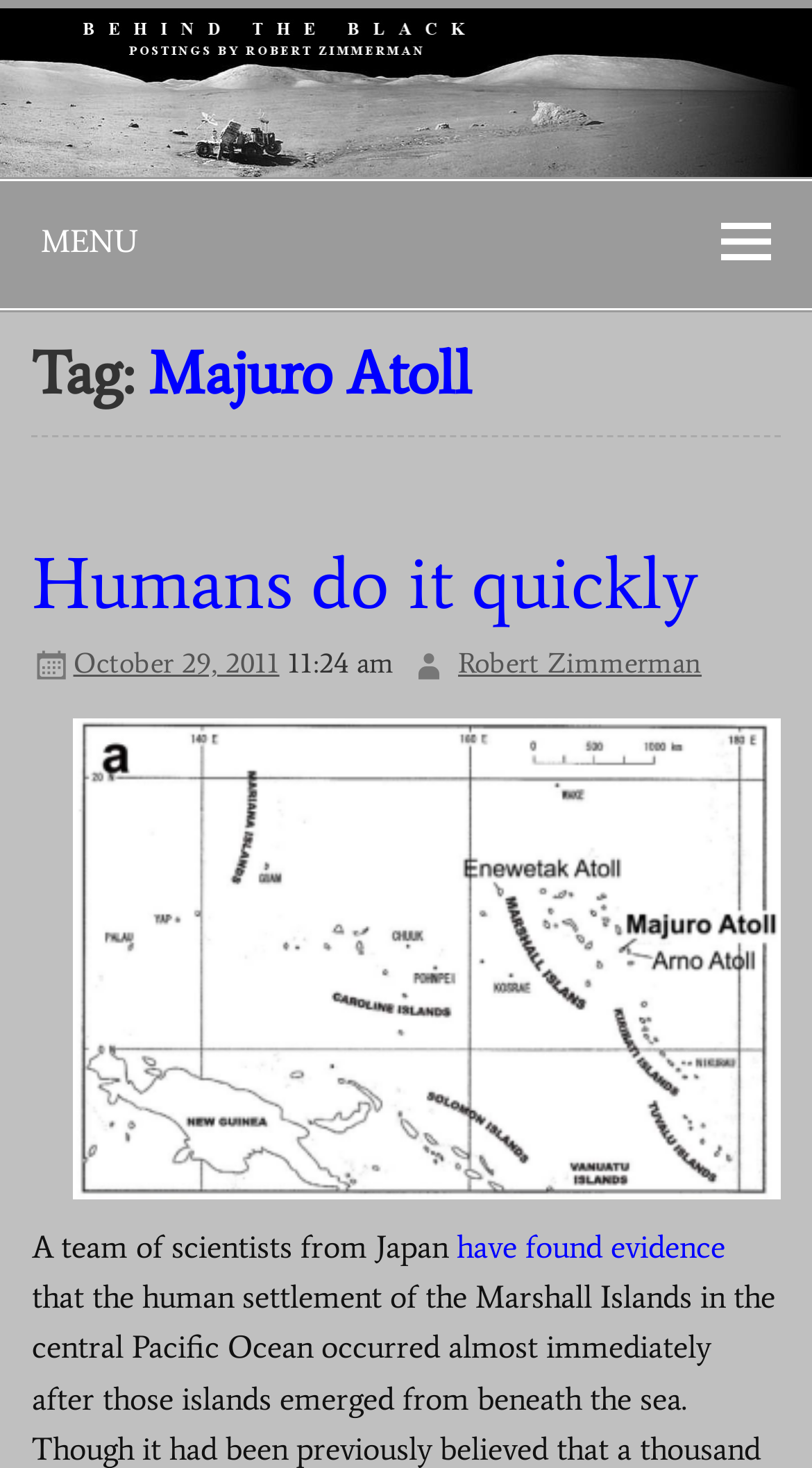What is the tag of the article?
Please provide a comprehensive and detailed answer to the question.

I found the answer by looking at the heading 'Tag: Majuro Atoll' which is a child element of the HeaderAsNonLandmark element.